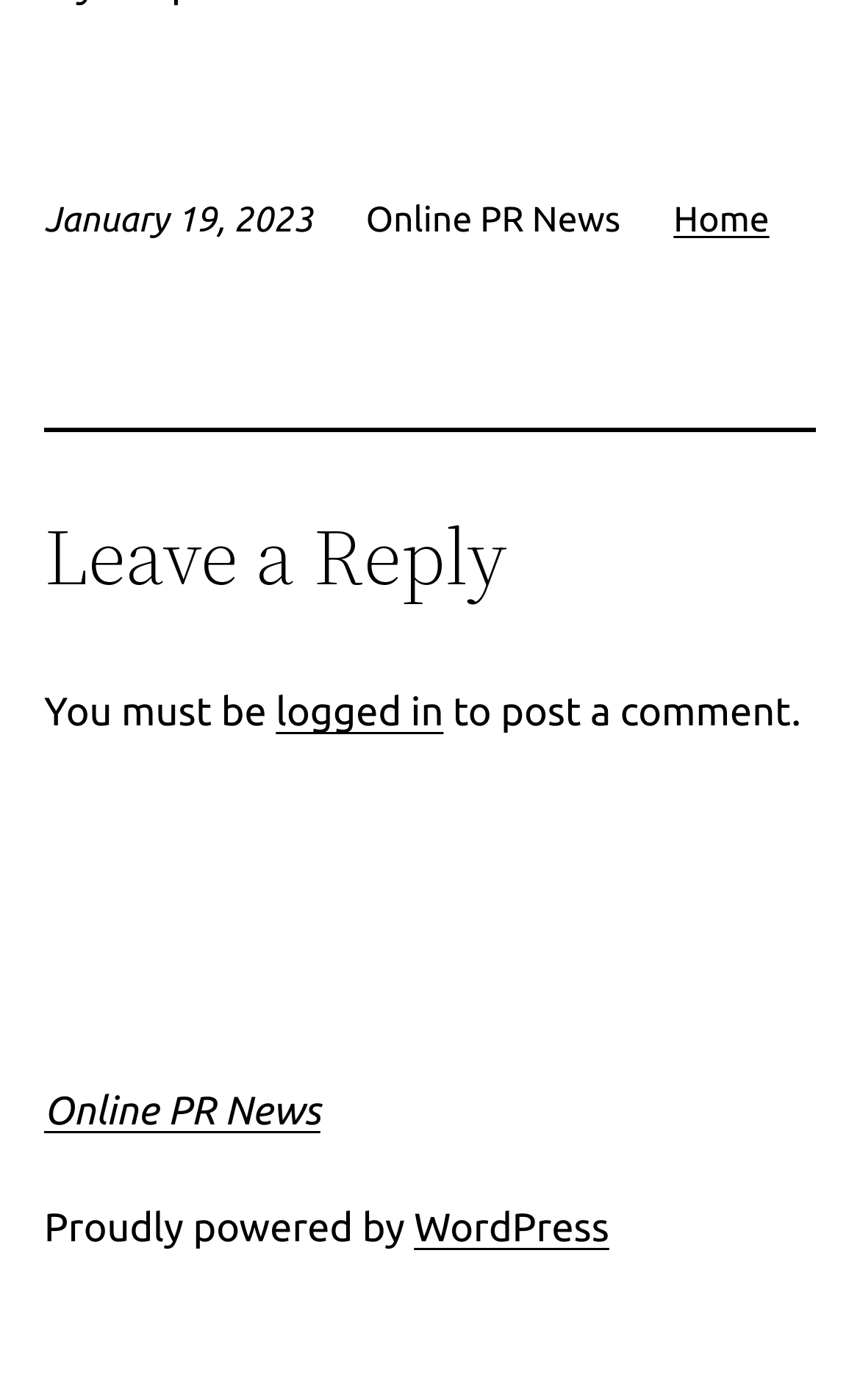Look at the image and give a detailed response to the following question: What is the purpose of the link 'logged in'?

I found the link 'logged in' next to the text 'You must be', and followed by the text 'to post a comment.' This suggests that the link is used to log in to the system in order to post a comment.